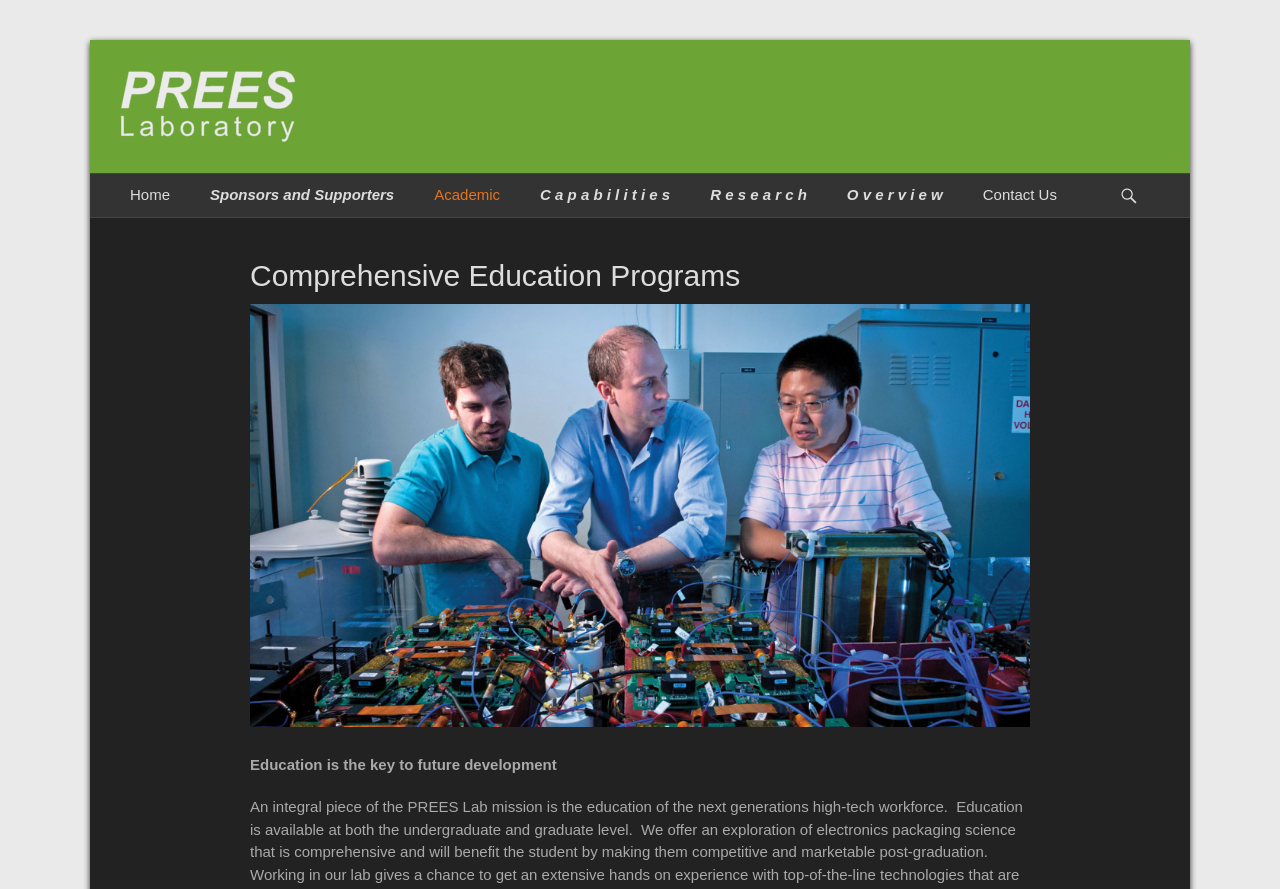Describe in detail what you see on the webpage.

The webpage is about the Comprehensive Education Programs of the Packaging Research in Electronic Energy Systems (PREES) Lab. At the top-left corner, there is a logo of PREES Lab, which is an image linked to the lab's homepage. Below the logo, there is a primary menu with several links, including "Home", "Sponsors and Supporters", "Academic", "Capabilities", "Research", "Overview", and "Contact Us". These links are aligned horizontally and take up about half of the screen width.

On the top-right corner, there is a search link. Below the search link, there is a heading that reads "Comprehensive Education Programs". This heading is followed by a paragraph of text that states "Education is the key to future development". This text is positioned about halfway down the screen.

There are two more links at the top of the page, both of which are linked to the PREES Lab homepage. One is a text link, and the other is an image link. These links are positioned at the top-left corner of the screen, with the image link being slightly smaller than the text link.

Overall, the webpage has a simple and organized layout, with clear headings and concise text. The links and elements are well-arranged, making it easy to navigate.